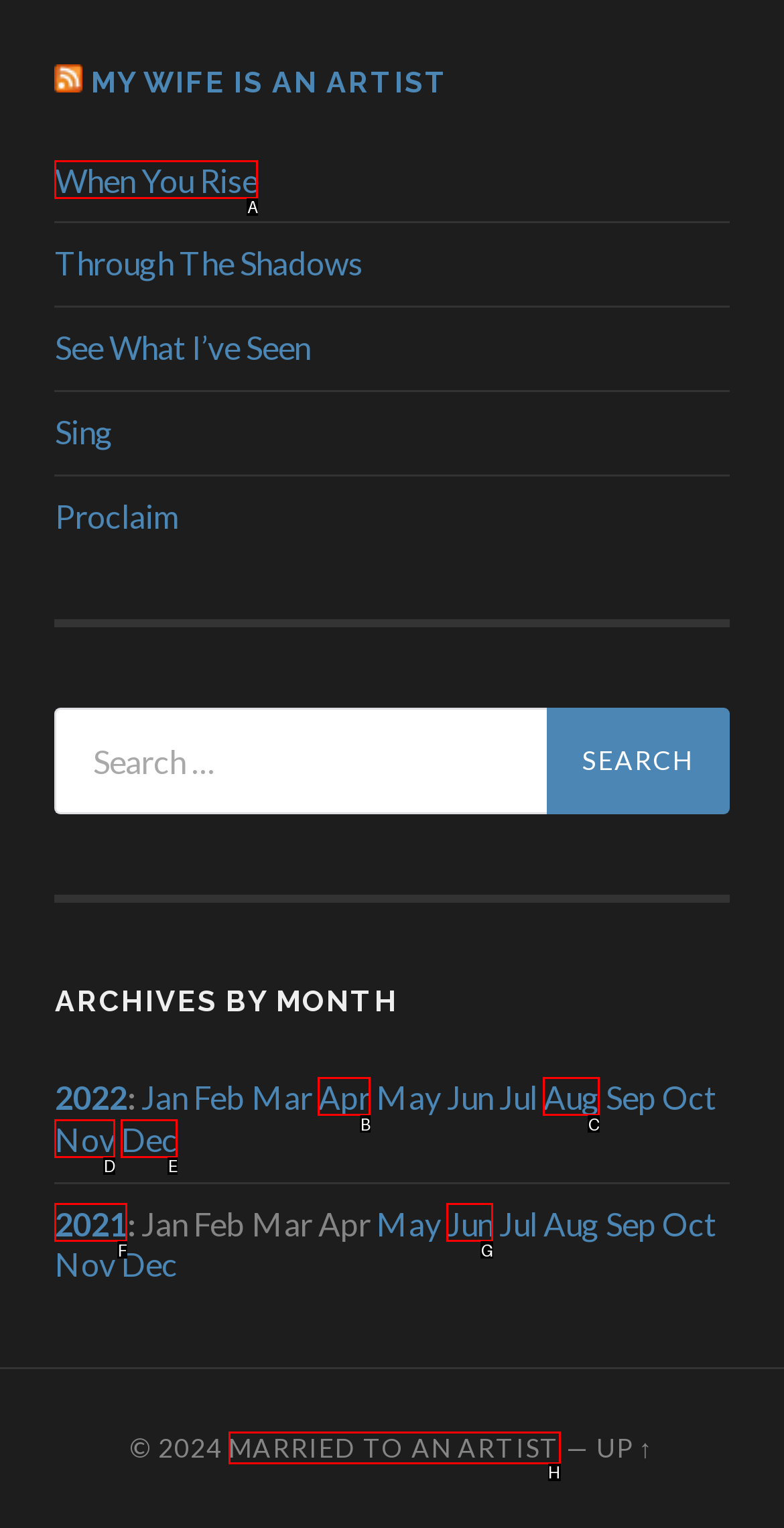From the choices provided, which HTML element best fits the description: alt="Referral Rock Logo"? Answer with the appropriate letter.

None